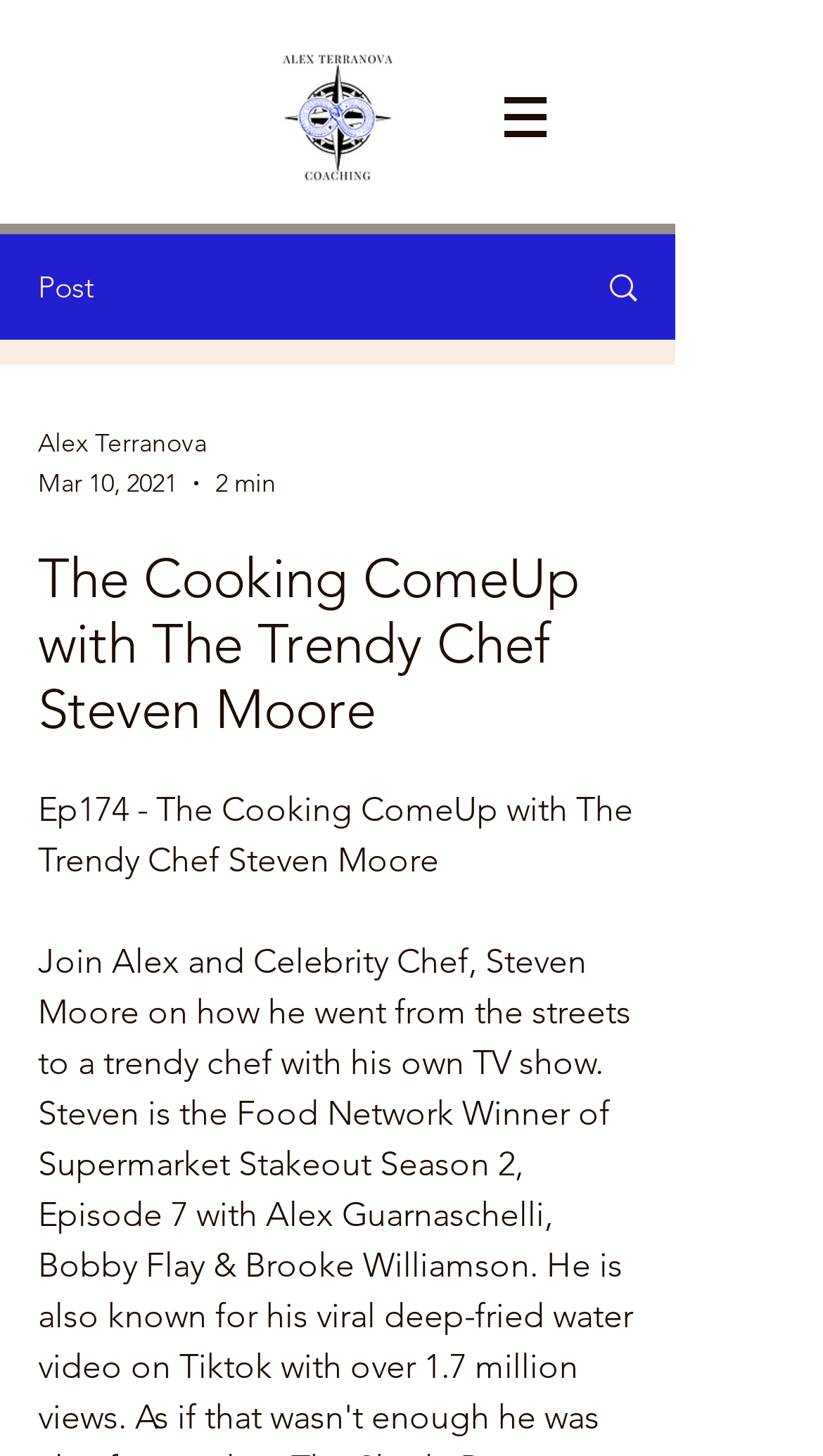Answer this question using a single word or a brief phrase:
What is the name of the celebrity chef?

Steven Moore